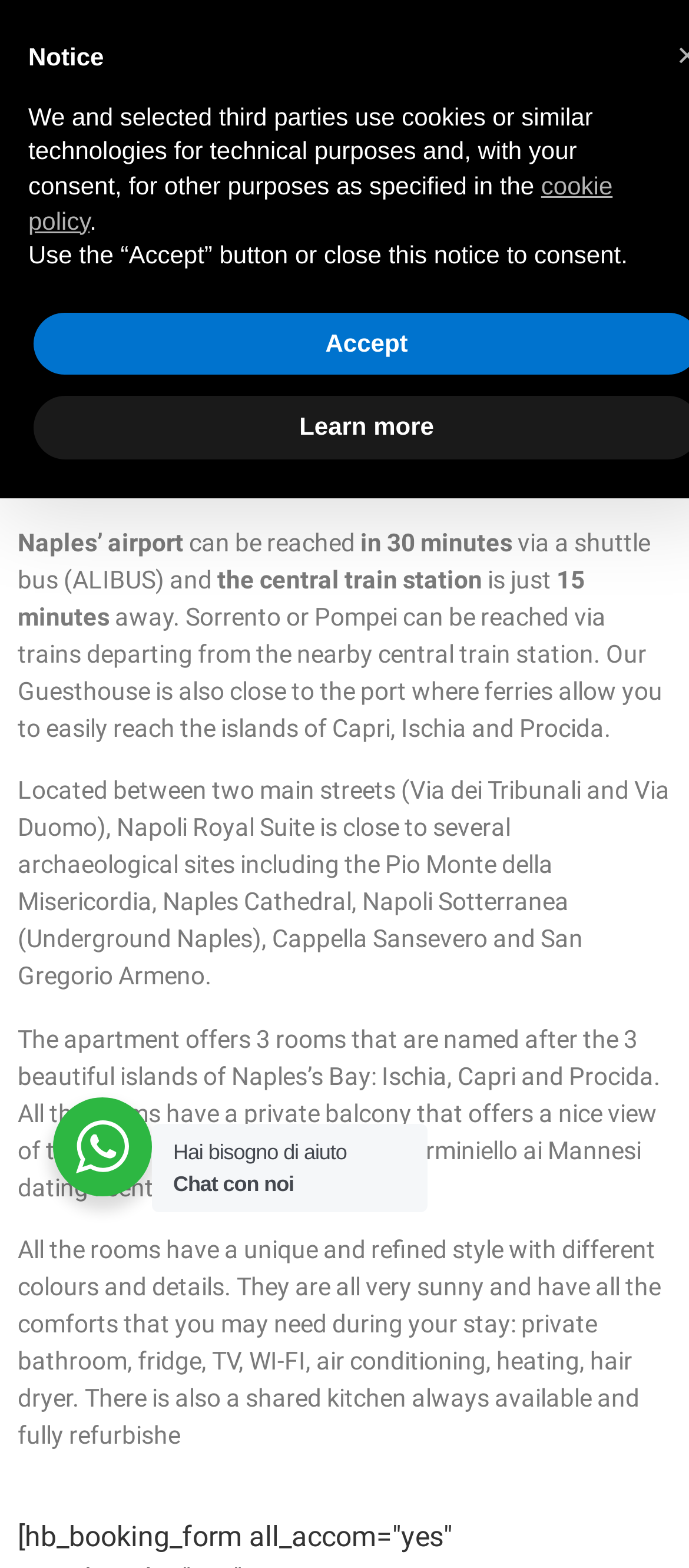What is the location of Napoli Royal Suite?
Look at the image and answer with only one word or phrase.

Naples